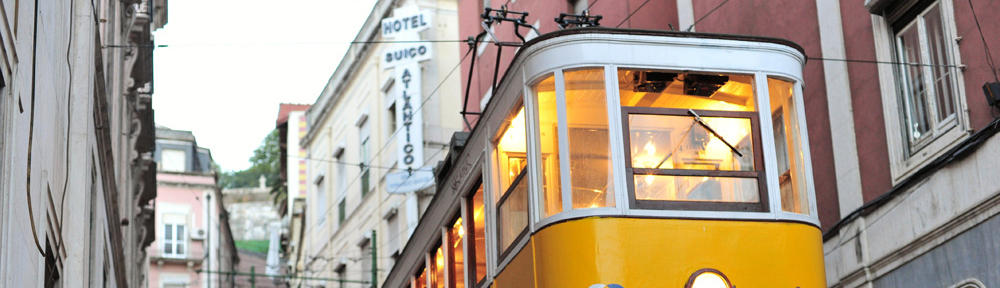Explain all the elements you observe in the image.

The image captures a charming street scene showcasing a historic yellow tram navigating through a narrow alley. The tram, adorned with large windows and a classic design, stands out against the backdrop of colorful buildings, each reflecting a blend of architectural styles. The street is lined with pastel-colored façades, hinting at a vibrant urban atmosphere. In the background, a hotel sign can be seen, adding to the locale's character. Overhead wires and the gentle incline of the street suggest the tram's ascent through the city, embodying a sense of nostalgia and the rich transport history typical of Lisbon.